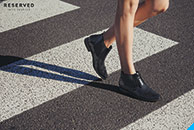Illustrate the scene in the image with a detailed description.

A close-up image captures a pair of stylish black ankle boots as they stride across a pedestrian crosswalk. The striking shadows cast by the mid-morning sun emphasize the texture and details of the footwear, which features a sleek design and a small zipper on the side. In the background, contrasting white stripes of the crosswalk add a dynamic element to the scene, enhancing the sense of movement and urban style. The image evokes a sense of confidence and sophistication, perfect for fashion-forward individuals who appreciate both practicality and trendy aesthetics.